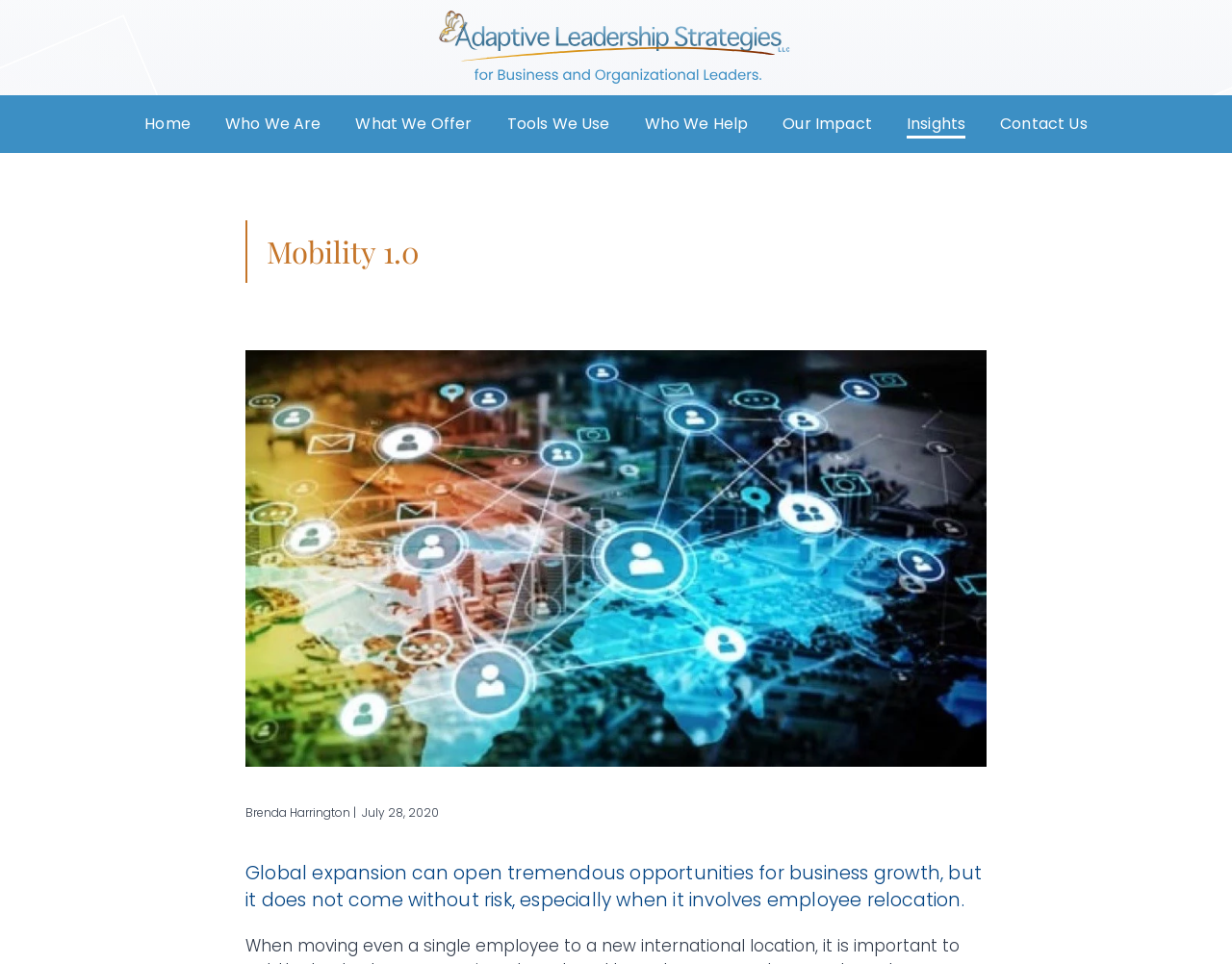Find and specify the bounding box coordinates that correspond to the clickable region for the instruction: "Explore what we offer".

[0.289, 0.098, 0.383, 0.158]